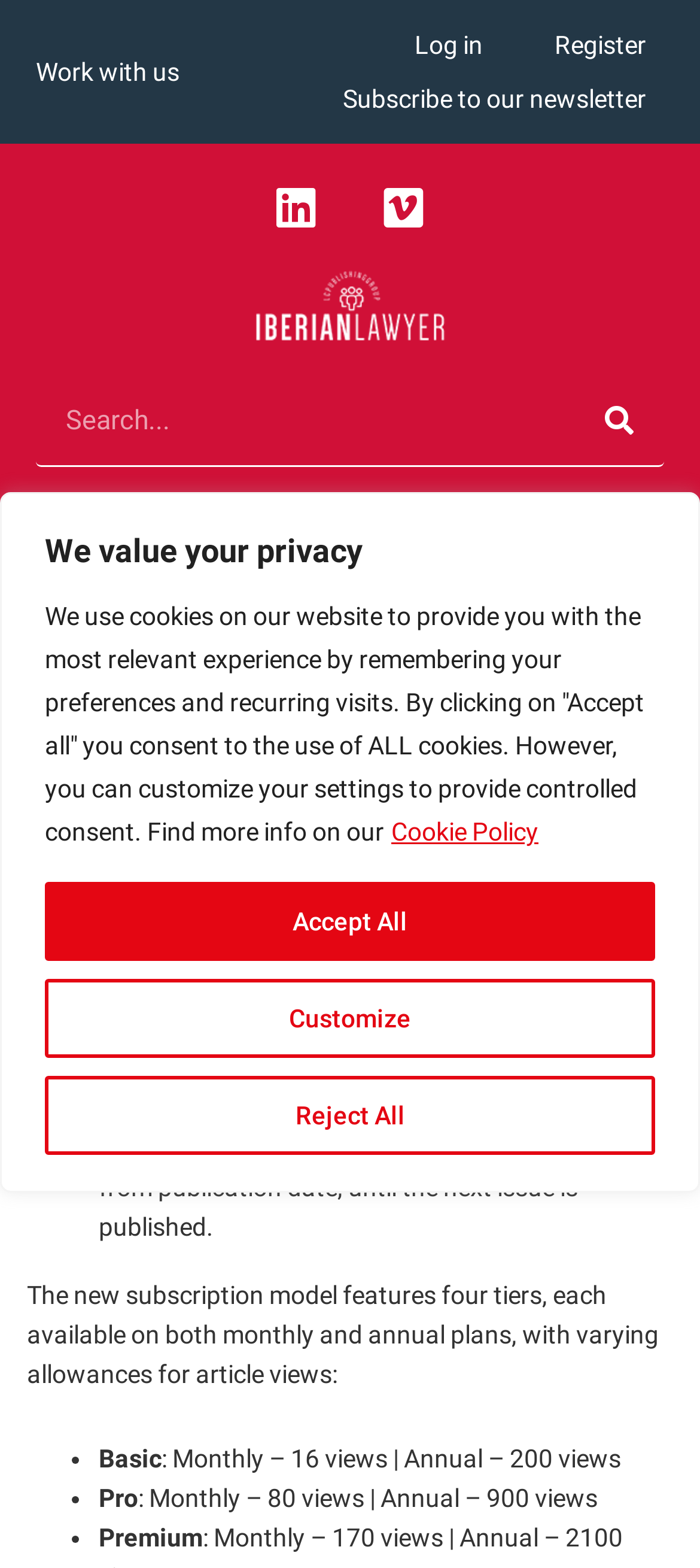Locate the bounding box of the UI element based on this description: "Linkedin". Provide four float numbers between 0 and 1 as [left, top, right, bottom].

[0.359, 0.103, 0.487, 0.16]